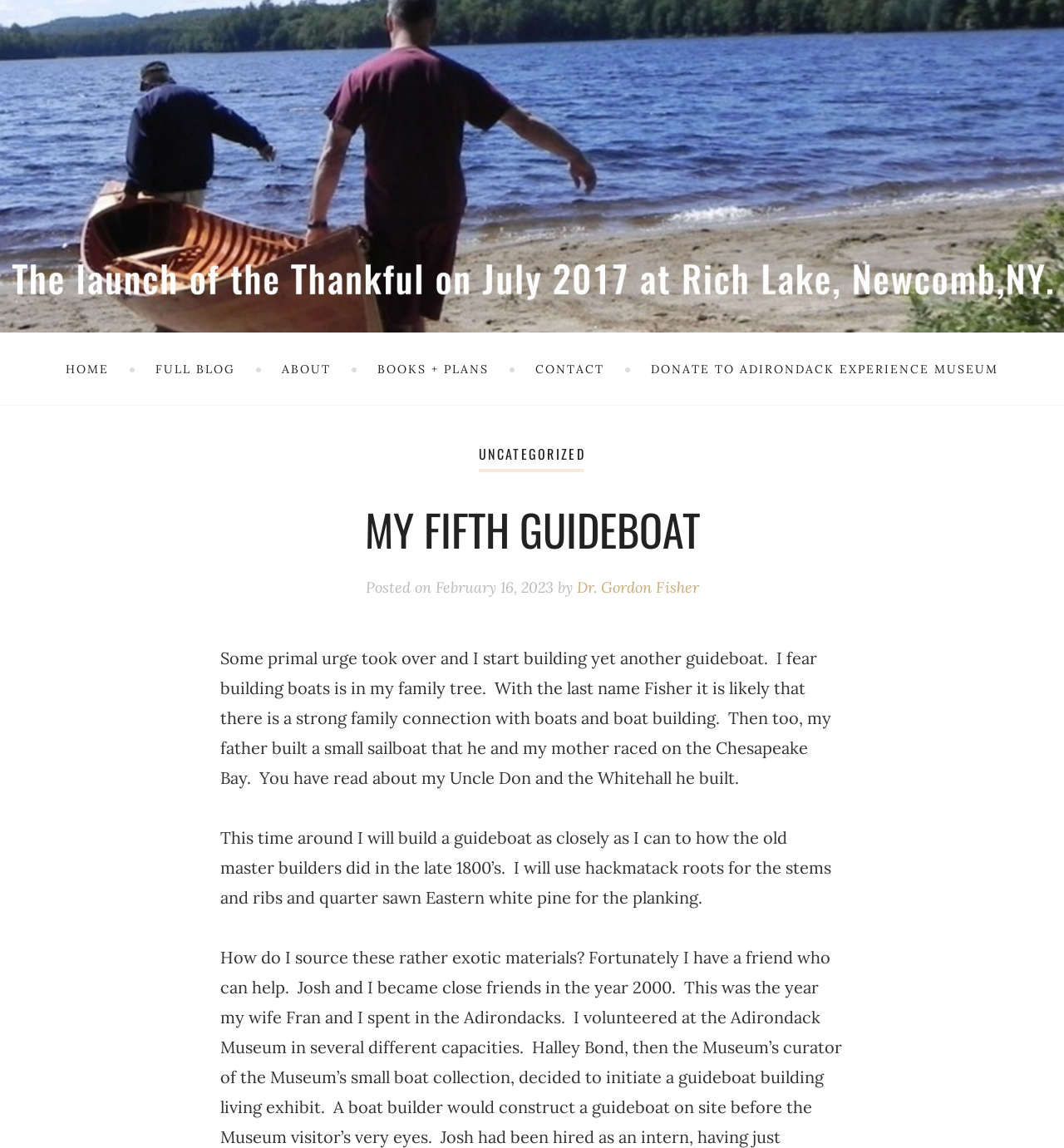Can you find the bounding box coordinates for the element to click on to achieve the instruction: "view full blog"?

[0.146, 0.308, 0.221, 0.335]